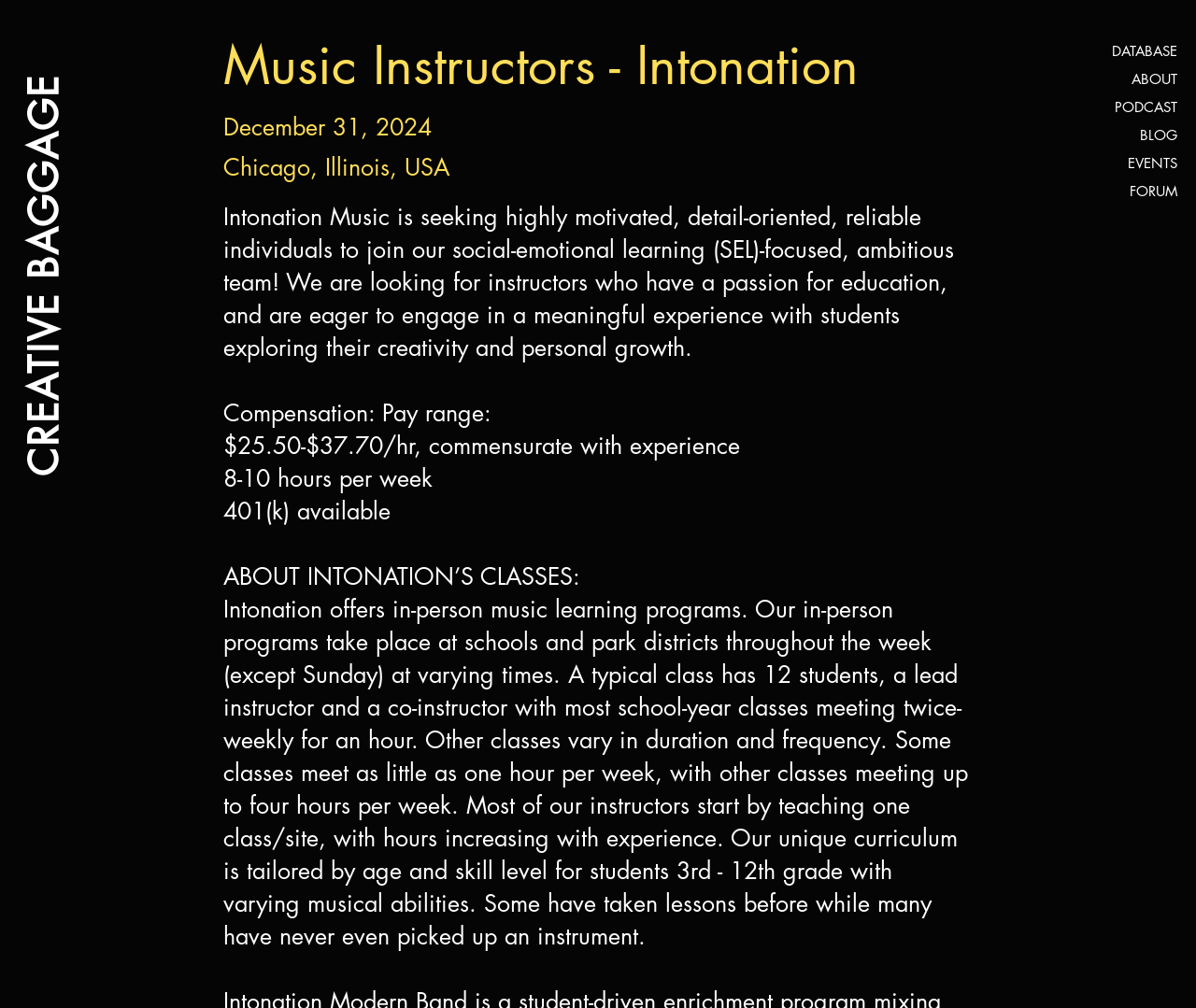Respond to the following question using a concise word or phrase: 
What is the pay range for instructors?

$25.50-$37.70/hr